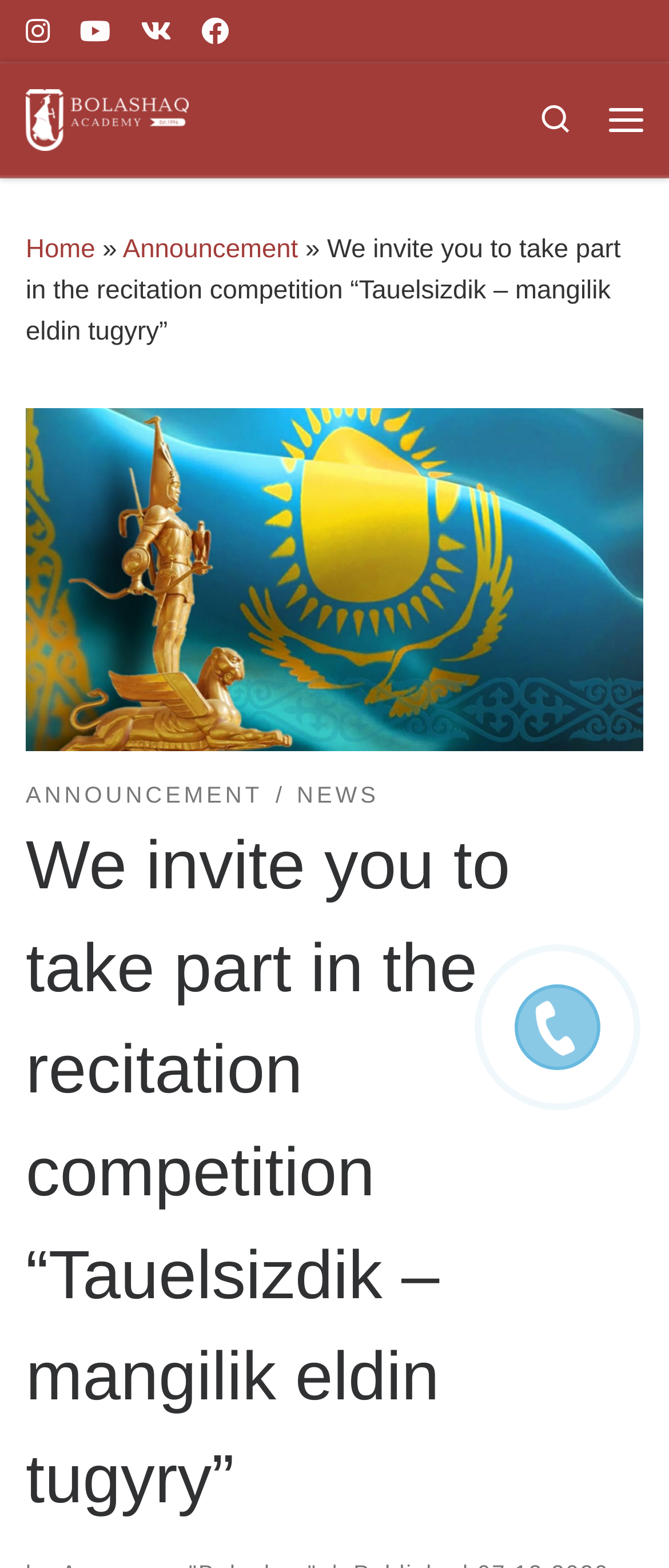Determine the bounding box coordinates of the clickable region to carry out the instruction: "Jump to Notes".

None